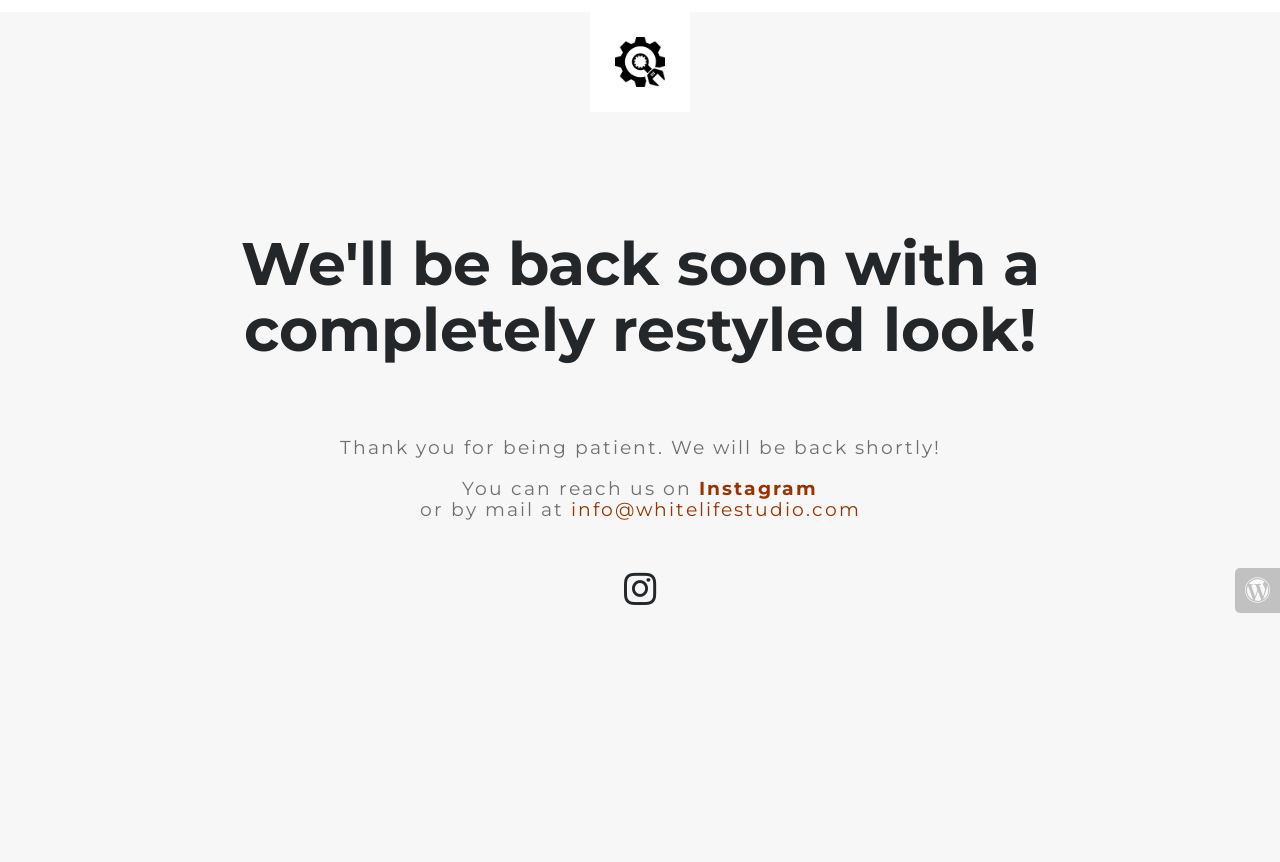How can I contact the website owners?
Refer to the image and give a detailed answer to the question.

The website provides two ways to contact the owners: through Instagram, as indicated by the link 'Instagram', or by sending an email to 'info@whitelifestudio.com', as indicated by the link with the email address.